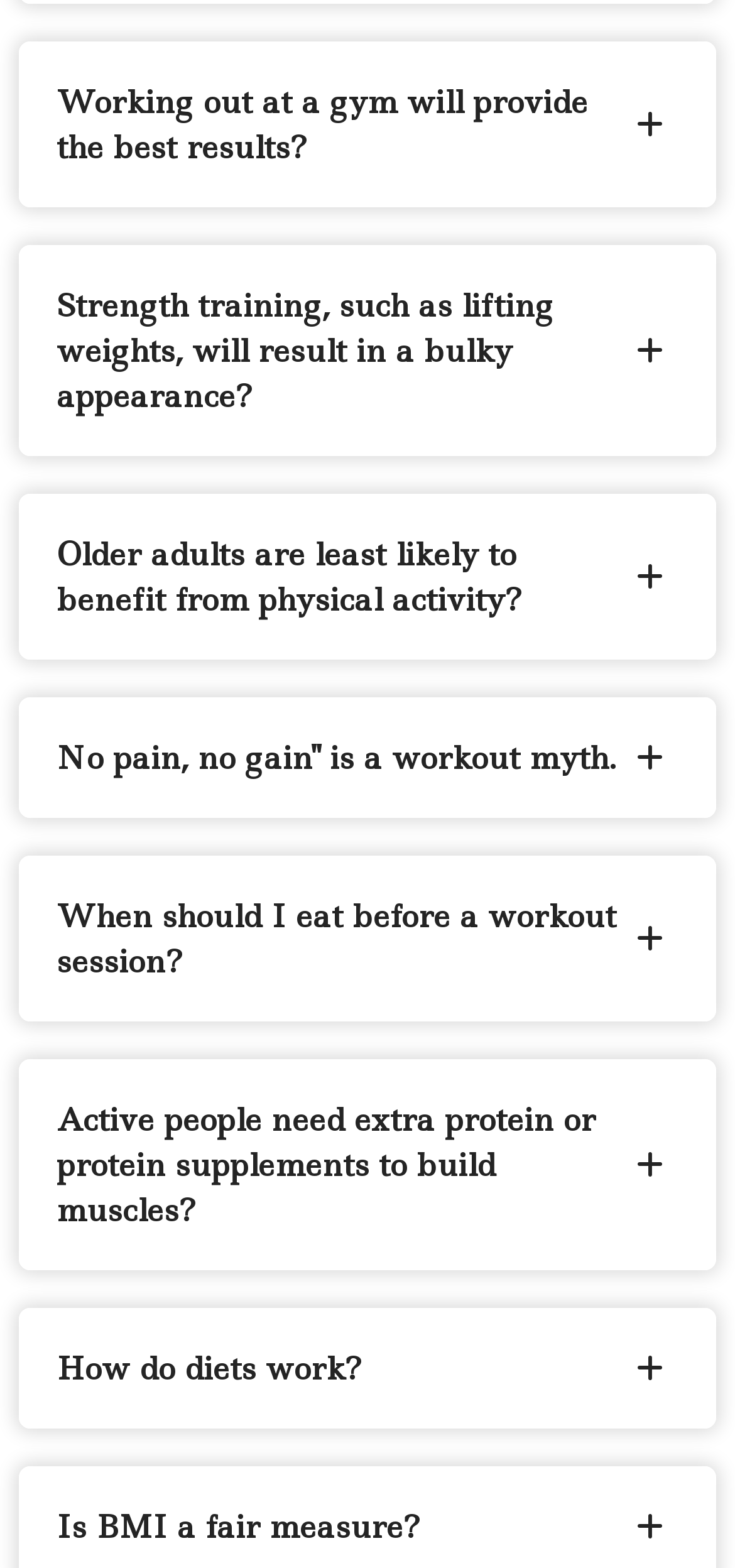Please respond in a single word or phrase: 
How many tabs are available on this webpage?

7